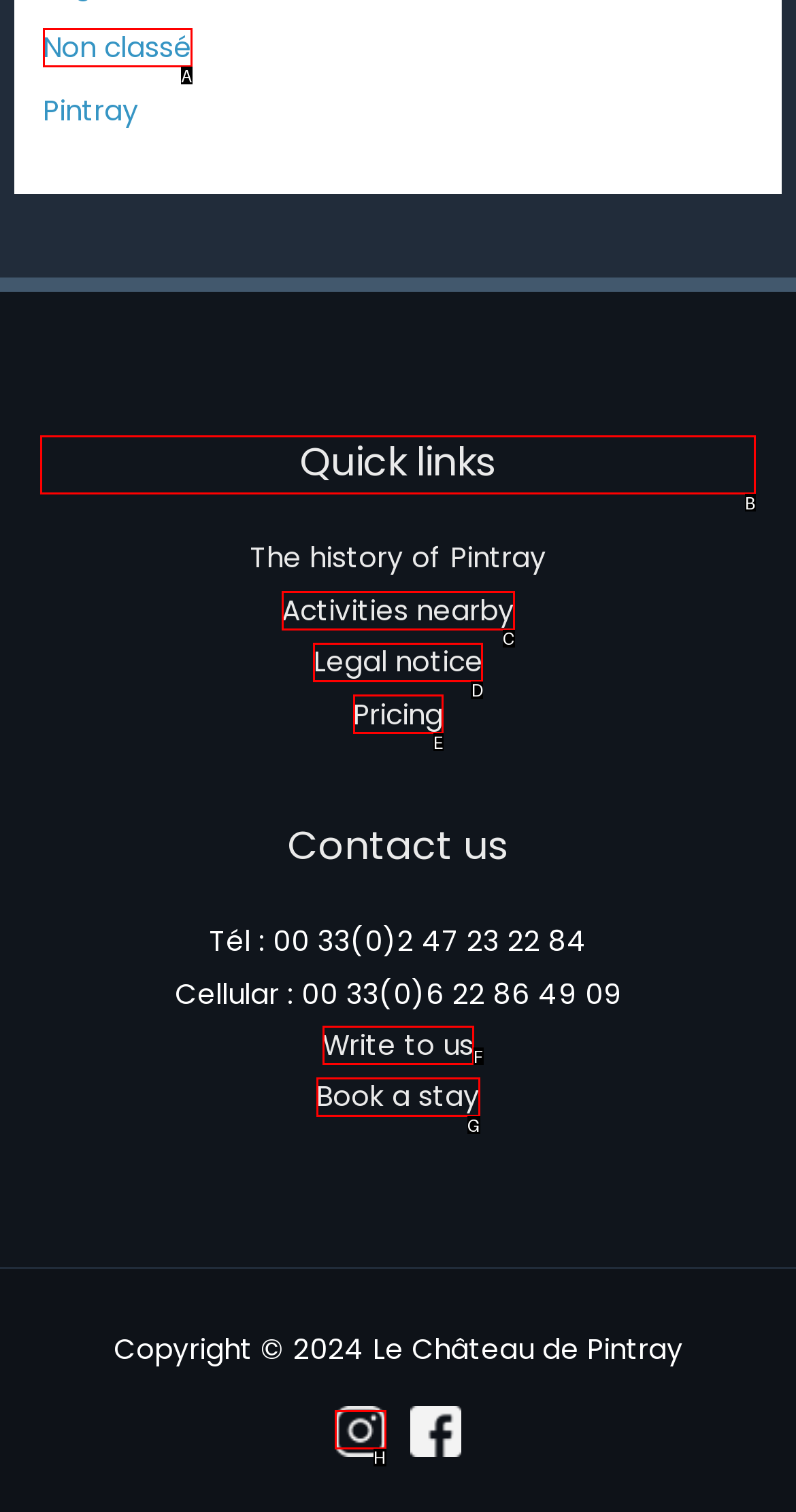Select the appropriate HTML element to click on to finish the task: Click on Quick links.
Answer with the letter corresponding to the selected option.

B